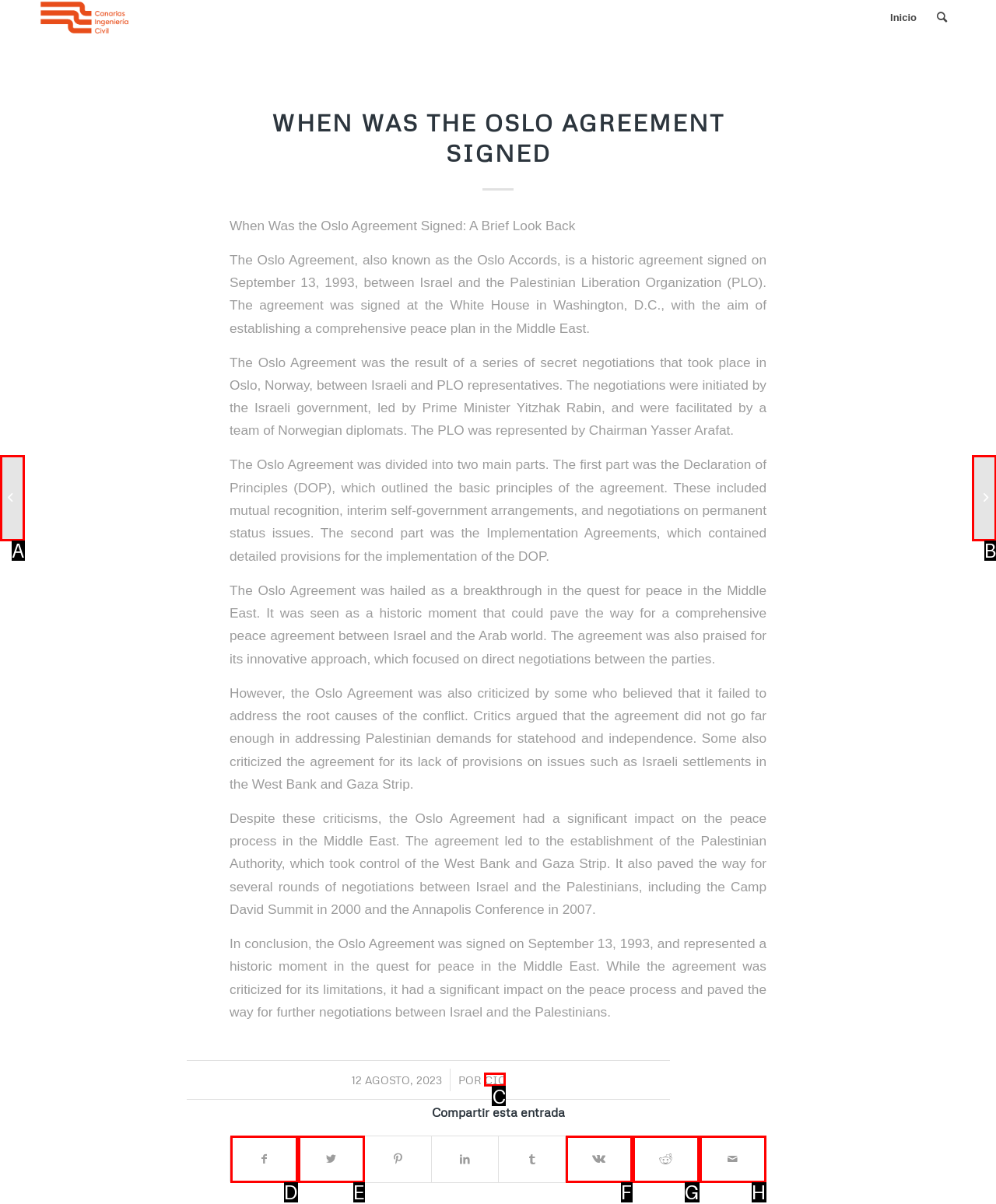From the available choices, determine which HTML element fits this description: Compartir por correo Respond with the correct letter.

H